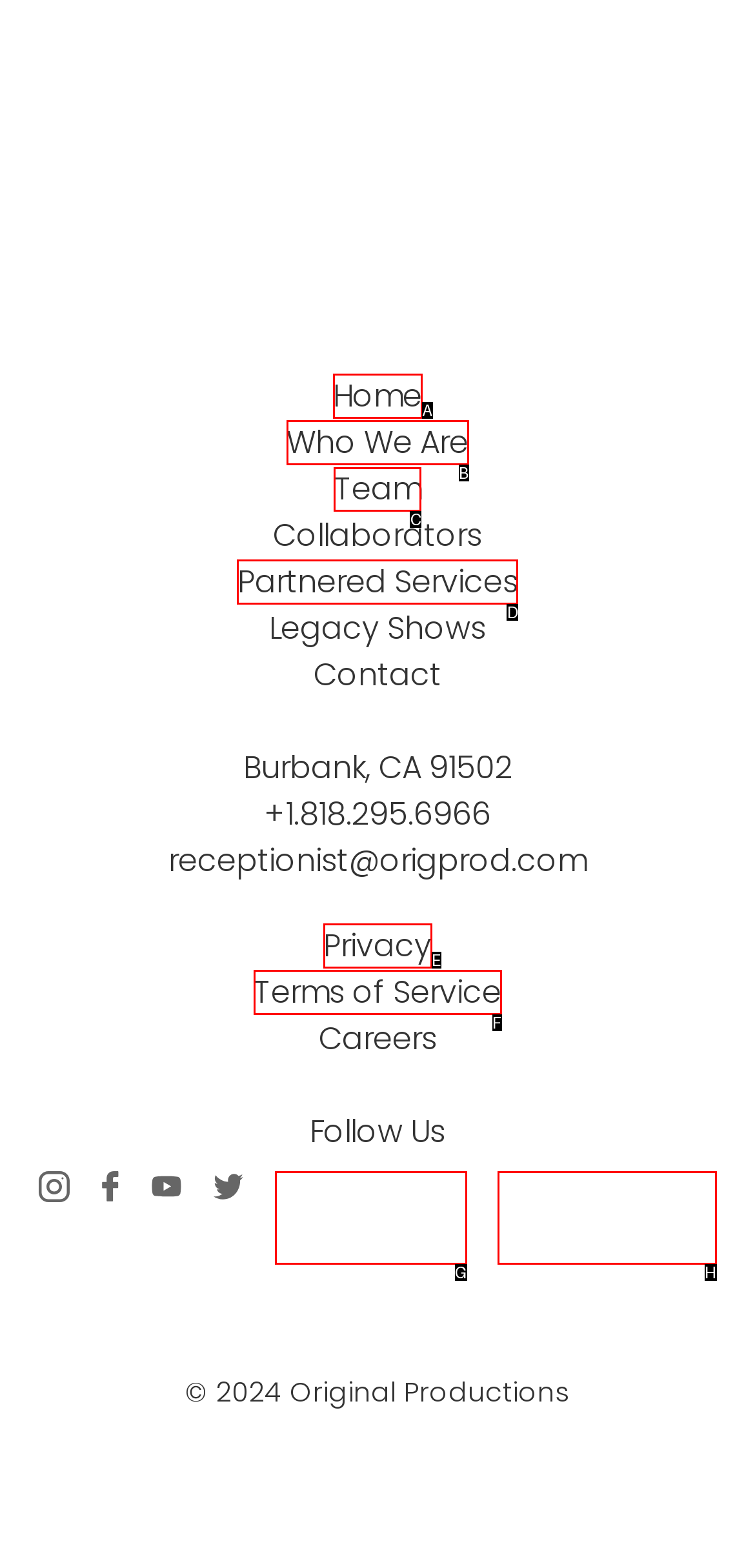Which option should be clicked to execute the task: View the Team page?
Reply with the letter of the chosen option.

C